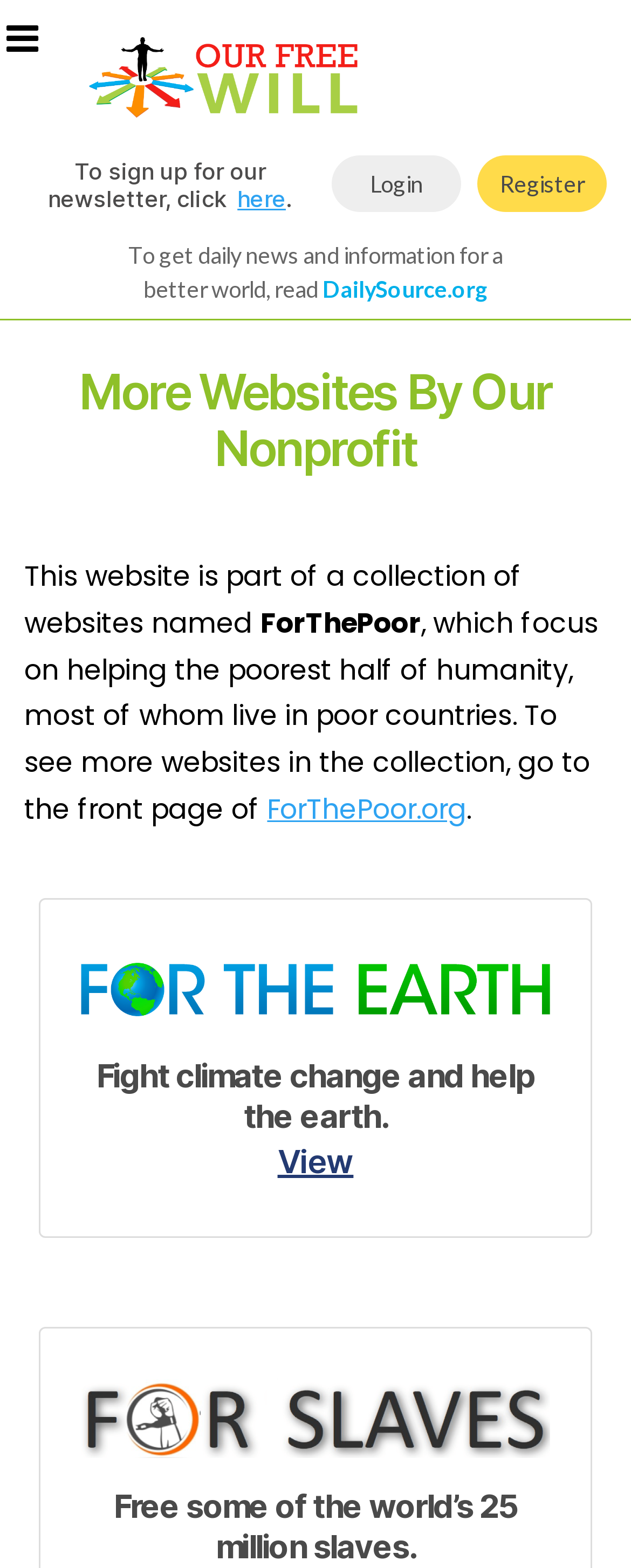Provide a brief response to the question below using a single word or phrase: 
How many links are there on this webpage?

11